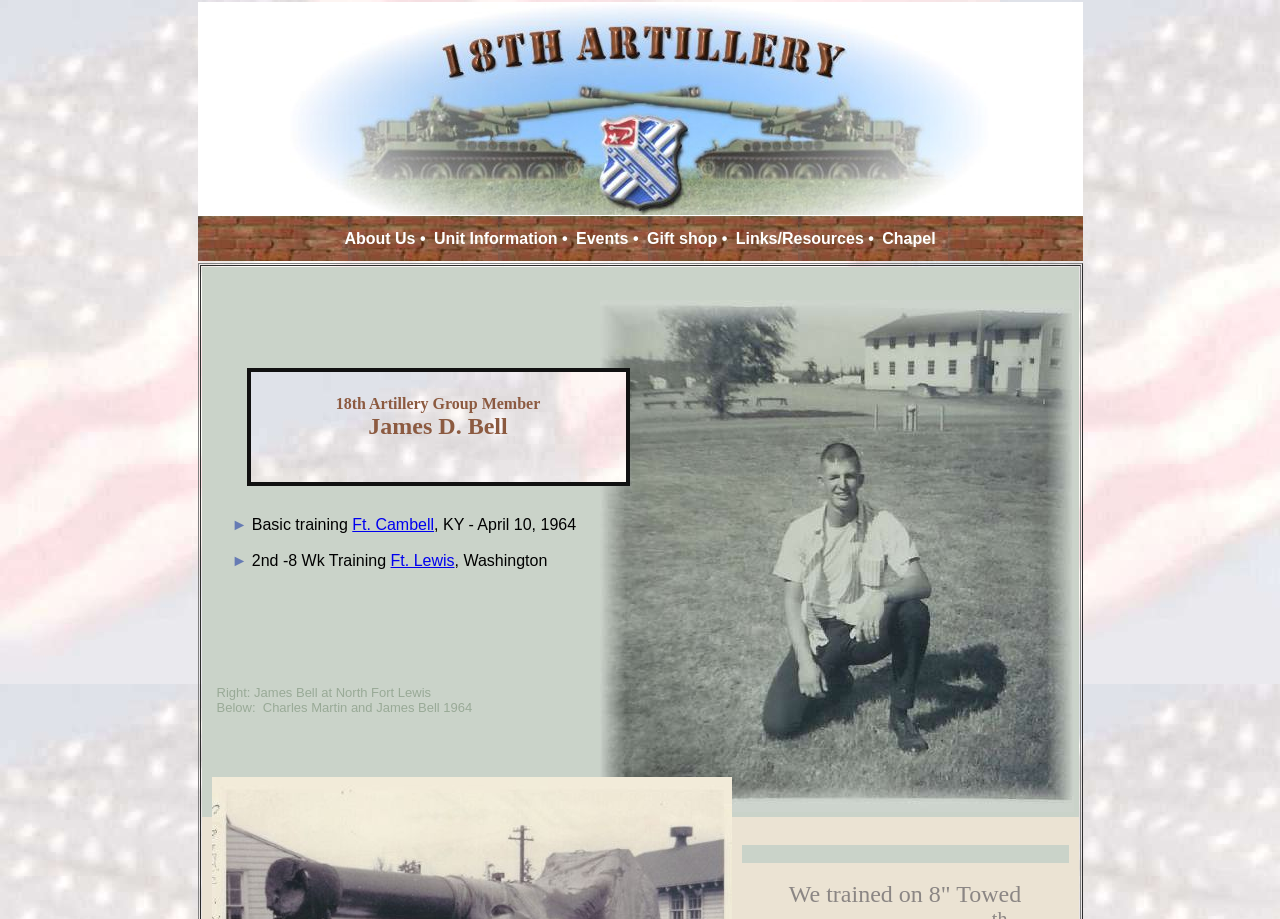What is the purpose of the 'Gift shop' link? From the image, respond with a single word or brief phrase.

To access the gift shop